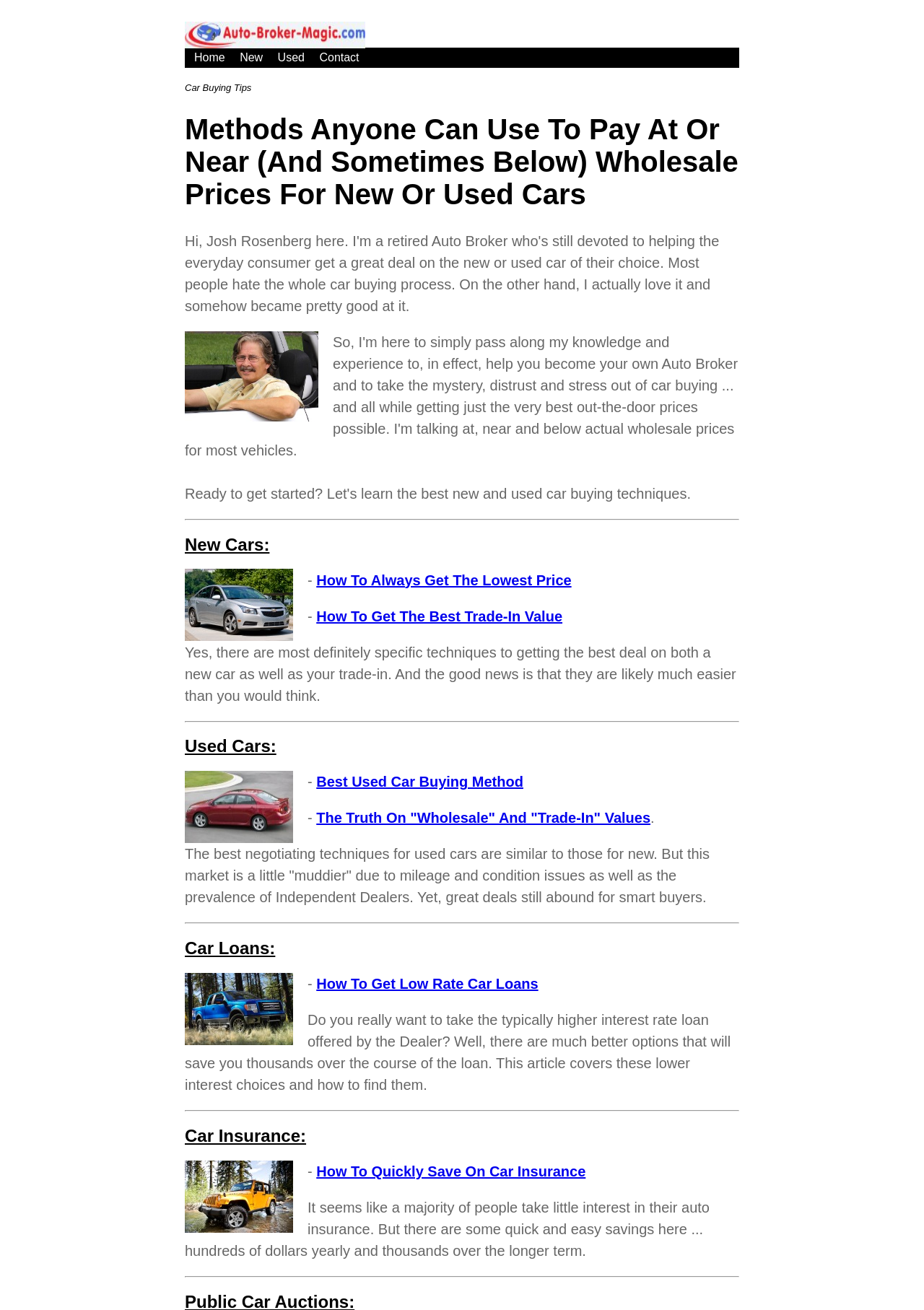Identify the bounding box coordinates of the specific part of the webpage to click to complete this instruction: "Learn about 'Best Used Car Buying Method'".

[0.342, 0.591, 0.566, 0.603]